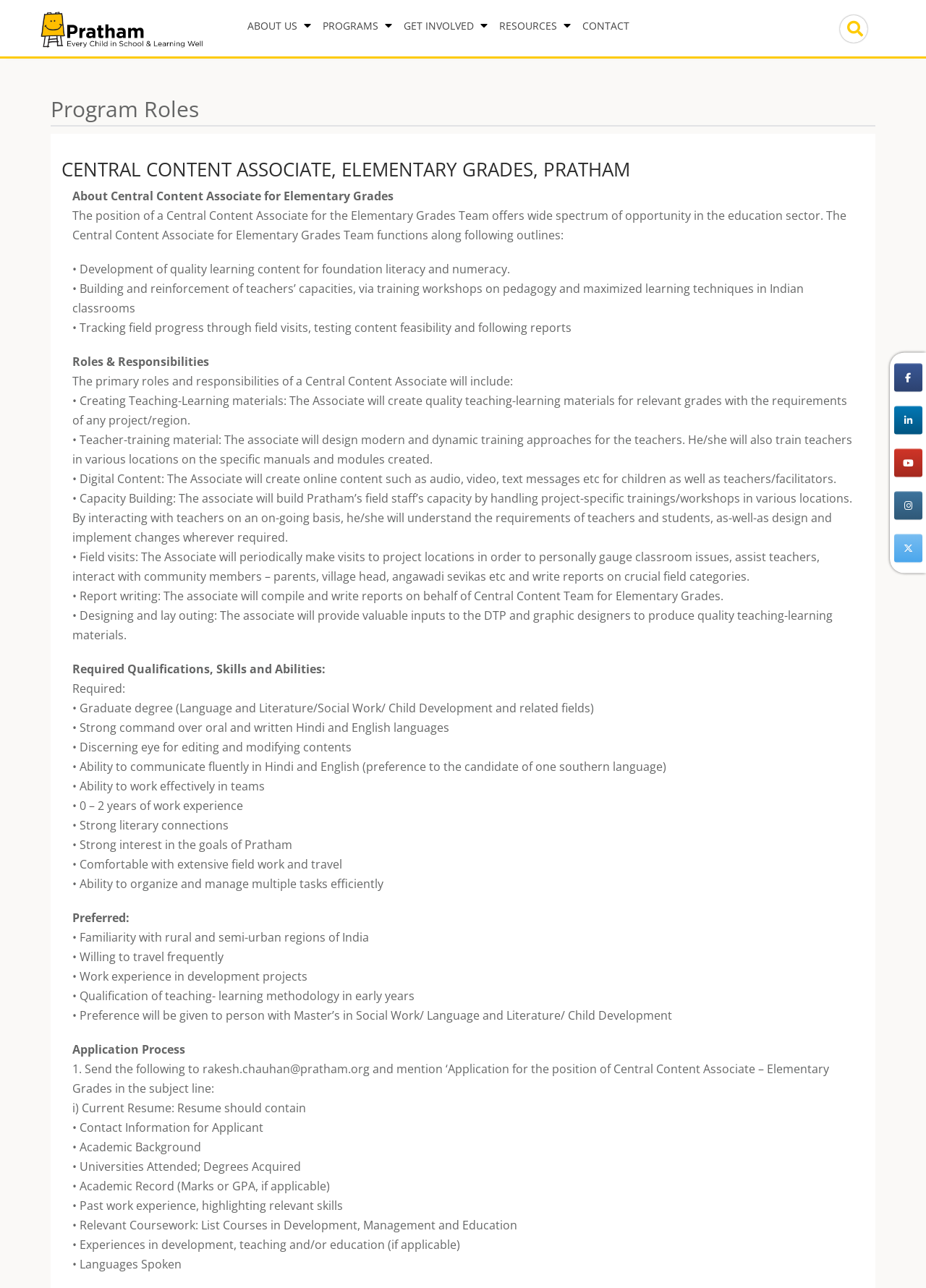Please identify the bounding box coordinates of the element that needs to be clicked to execute the following command: "Click on PROGRAMS". Provide the bounding box using four float numbers between 0 and 1, formatted as [left, top, right, bottom].

[0.344, 0.0, 0.428, 0.044]